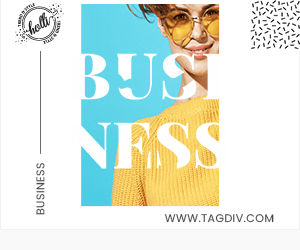Provide a one-word or brief phrase answer to the question:
What is the font color of the overlaid text?

White